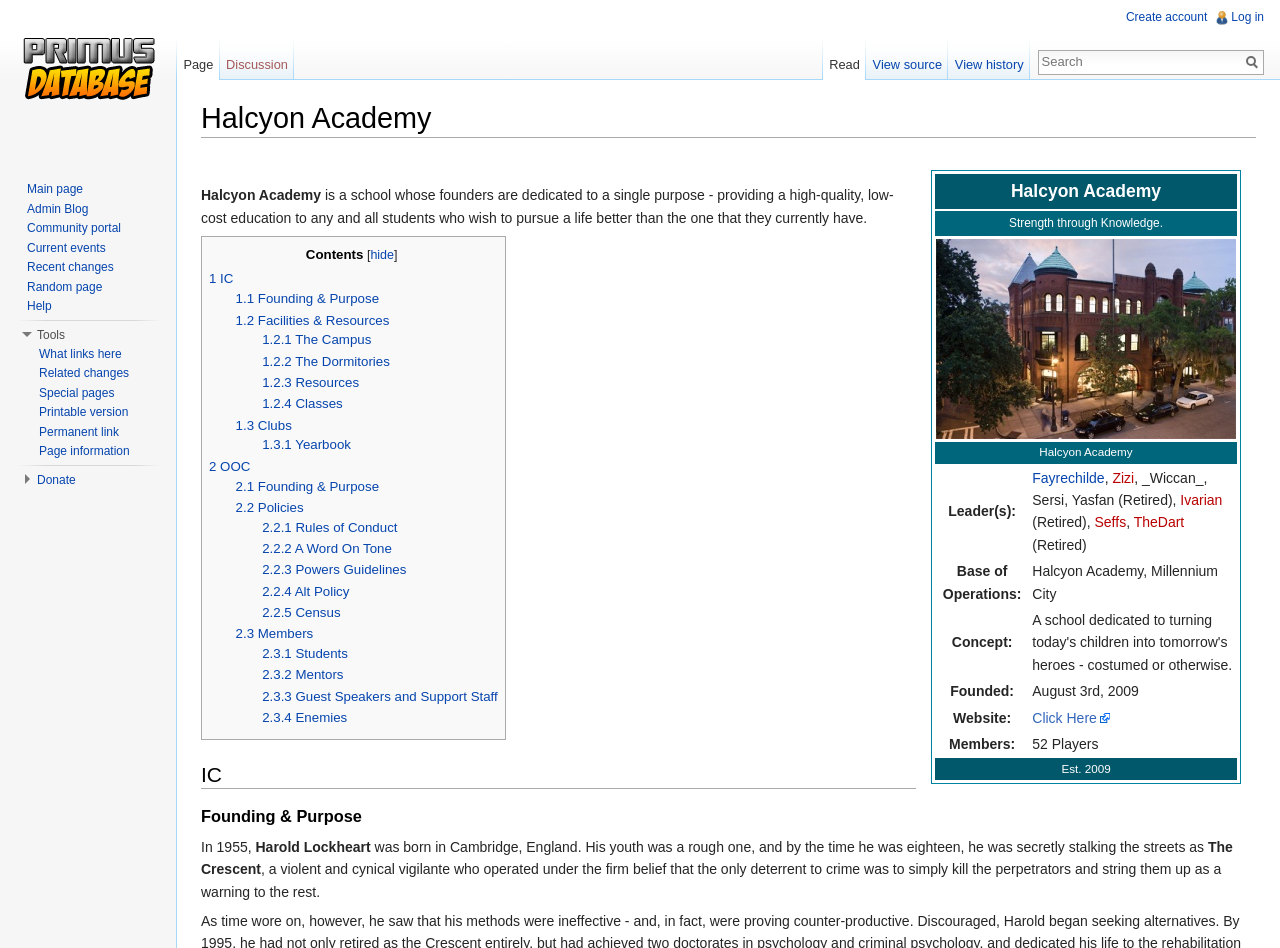How many players are members of the academy?
Based on the visual, give a brief answer using one word or a short phrase.

52